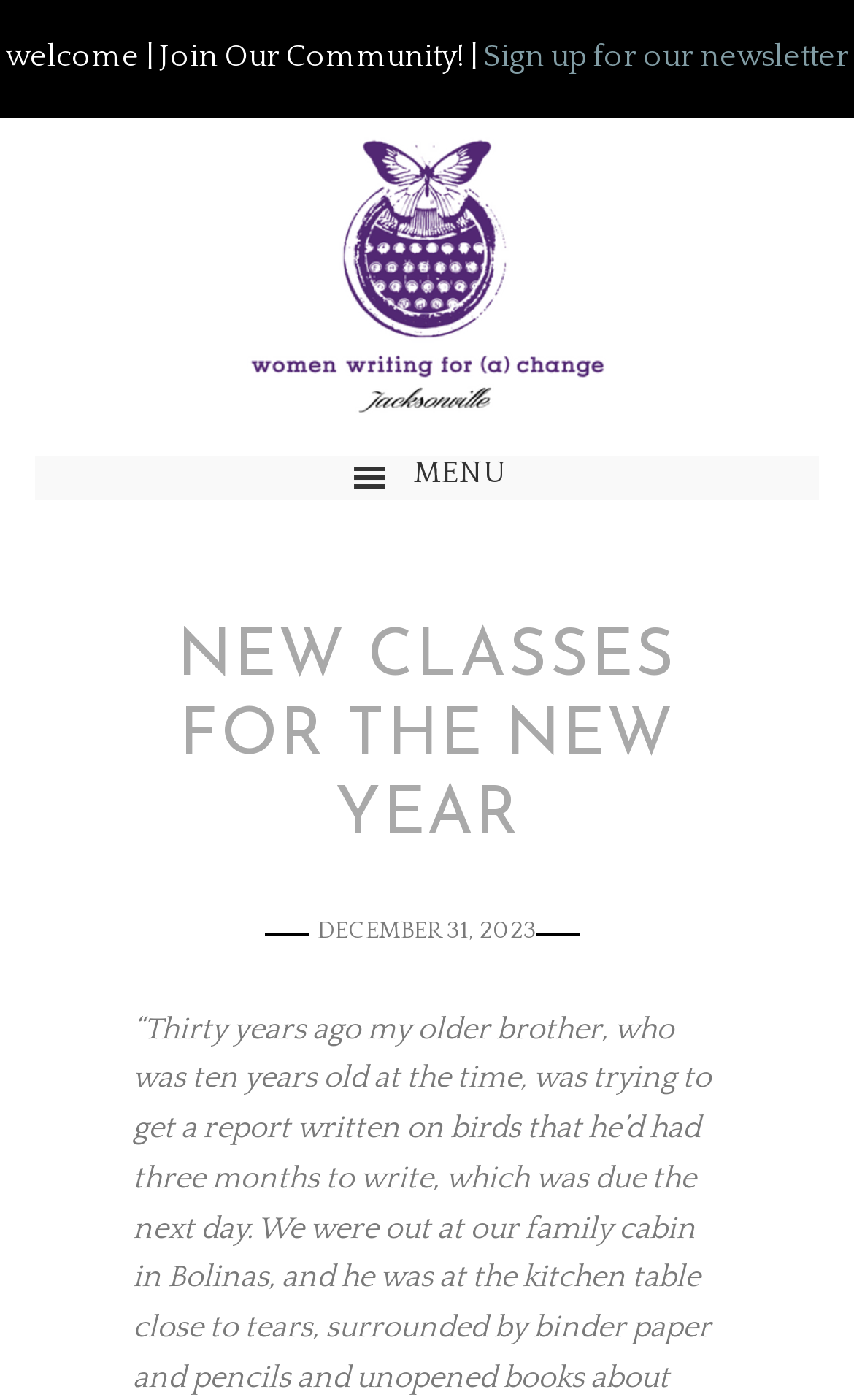Please give a succinct answer using a single word or phrase:
What is the name of the community?

Women Writing for (a) Change